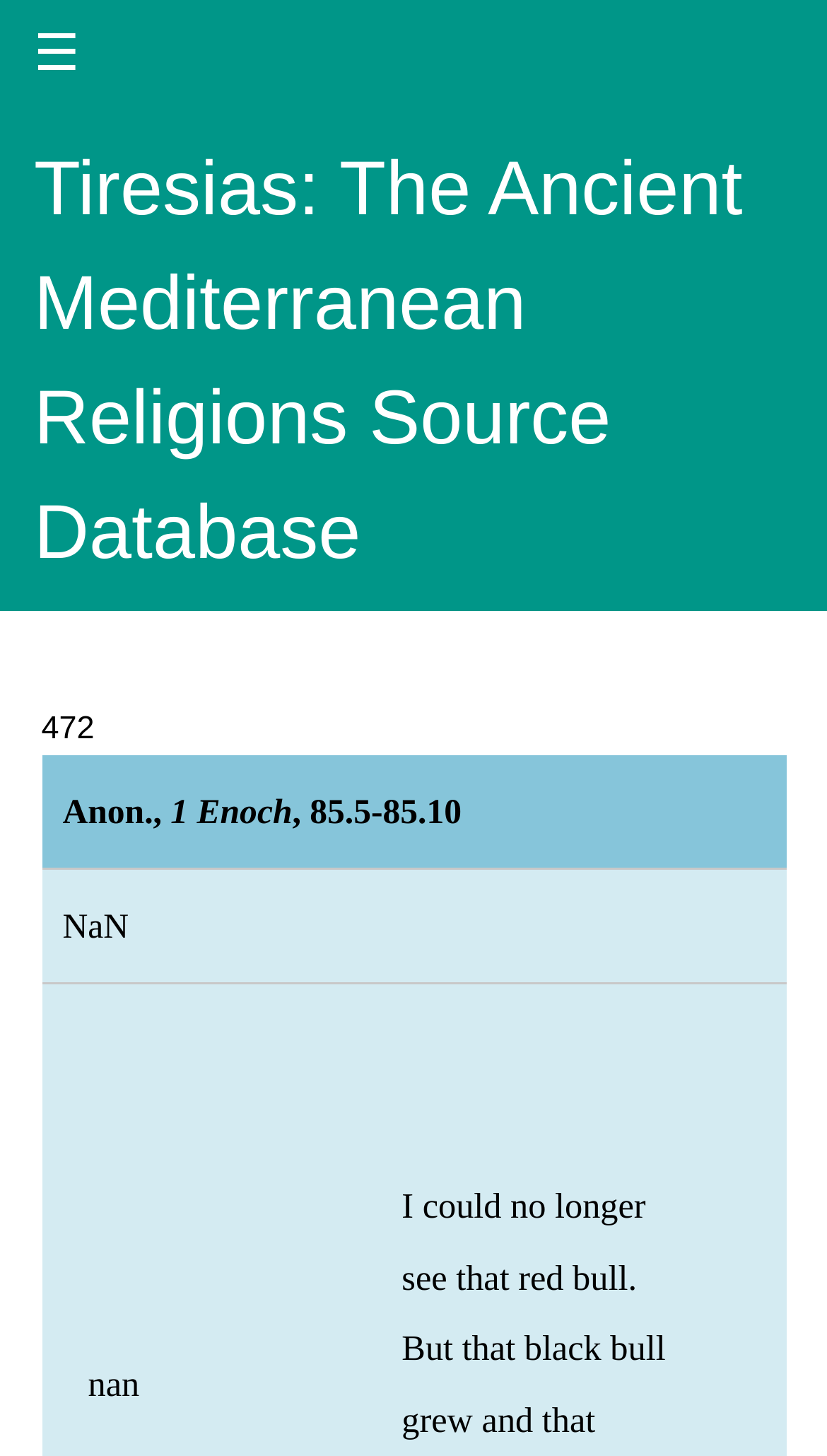Describe all significant elements and features of the webpage.

The webpage is titled "The Ancient Mediterranean Religions Index Database" and appears to be a database or catalog of ancient Mediterranean religions. At the top left corner, there is a button with a "☰" icon. Below this button, there is a heading that reads "Tiresias: The Ancient Mediterranean Religions Source Database", which spans almost the entire width of the page.

Below the heading, there is a small piece of text that reads "472". Underneath this text, there is a table or grid with multiple rows. The first row has a column header that reads "Anon., 1 Enoch, 85.5-85.10", indicating that the table may contain information about ancient texts or scriptures. The second row has a grid cell with the value "NaN", suggesting that this cell may be empty or contain no data.

Overall, the webpage appears to be a database or catalog of ancient Mediterranean religions, with a focus on providing information about specific texts or scriptures.